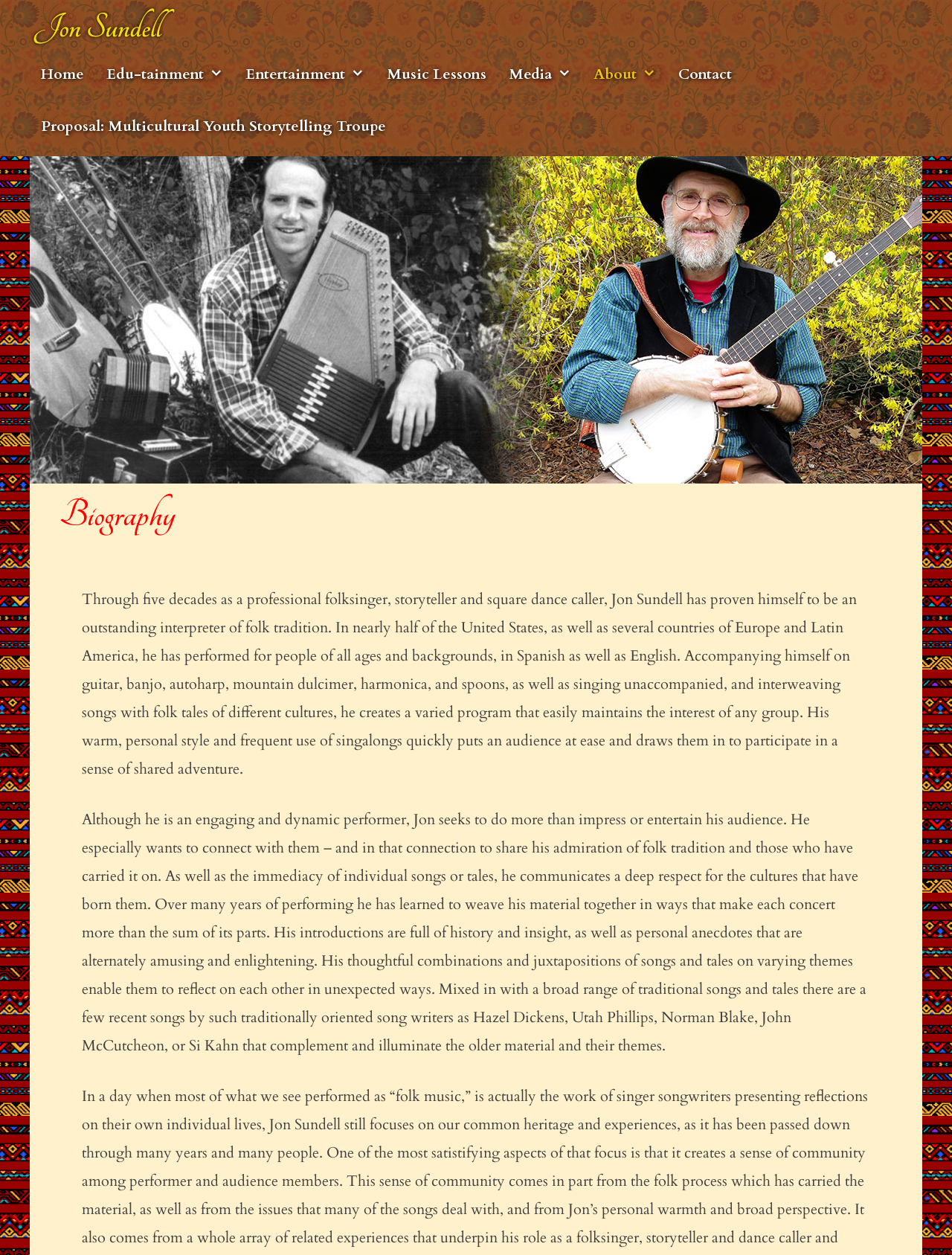What is the purpose of Jon Sundell's performances?
Craft a detailed and extensive response to the question.

According to the biography text, Jon Sundell's goal is not only to entertain but to connect with his audience and share his admiration for folk tradition and the cultures that have carried it on.